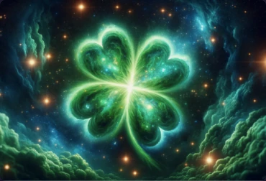Describe the important features and context of the image with as much detail as possible.

The image features a mesmerizing, ethereal depiction of a four-leaf clover set against a cosmic backdrop. The clover is brilliantly illuminated with vibrant green hues, radiating an otherworldly glow that contrasts beautifully with the deep blues and blacks of space. Stars twinkle in the background, adding depth and a sense of wonder to the scene. Wispy clouds swirl around, enhancing the dreamlike quality of the artwork. This captivating composition evokes feelings of luck, nature, and the infinite possibilities of the universe, inviting viewers to marvel at the intricate beauty of both the clover and its celestial surroundings.